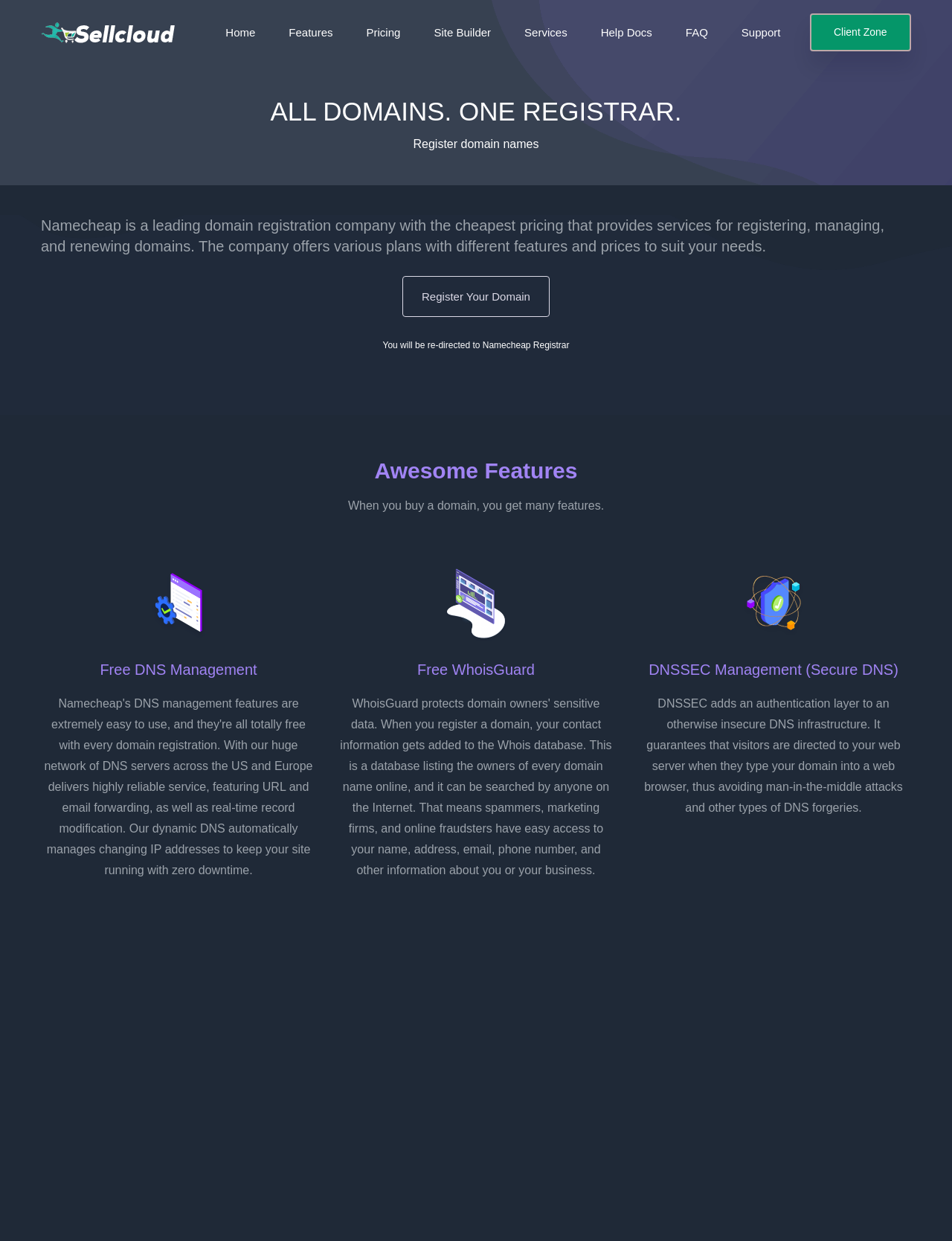Please provide a short answer using a single word or phrase for the question:
What is included in the domain registration service?

Many features